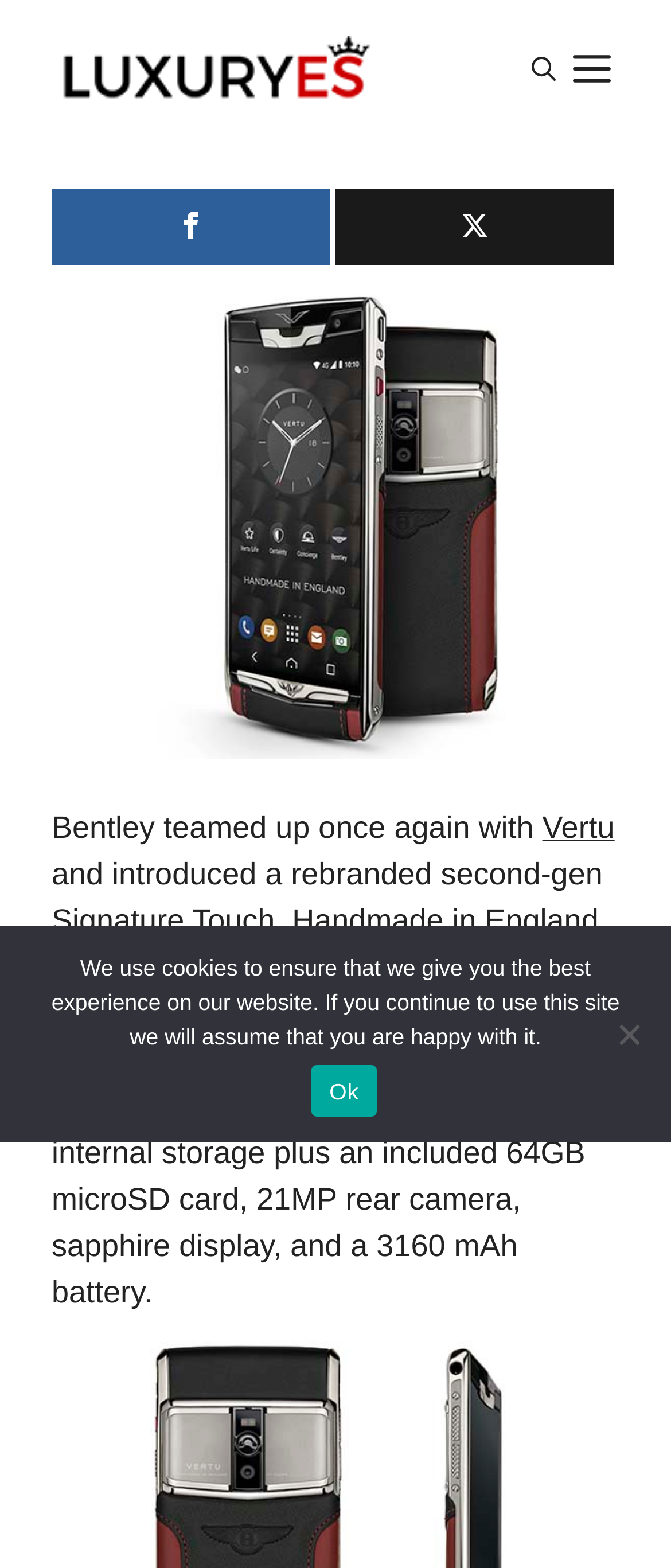Provide the bounding box coordinates of the HTML element this sentence describes: "aria-label="Open search"".

[0.779, 0.022, 0.841, 0.066]